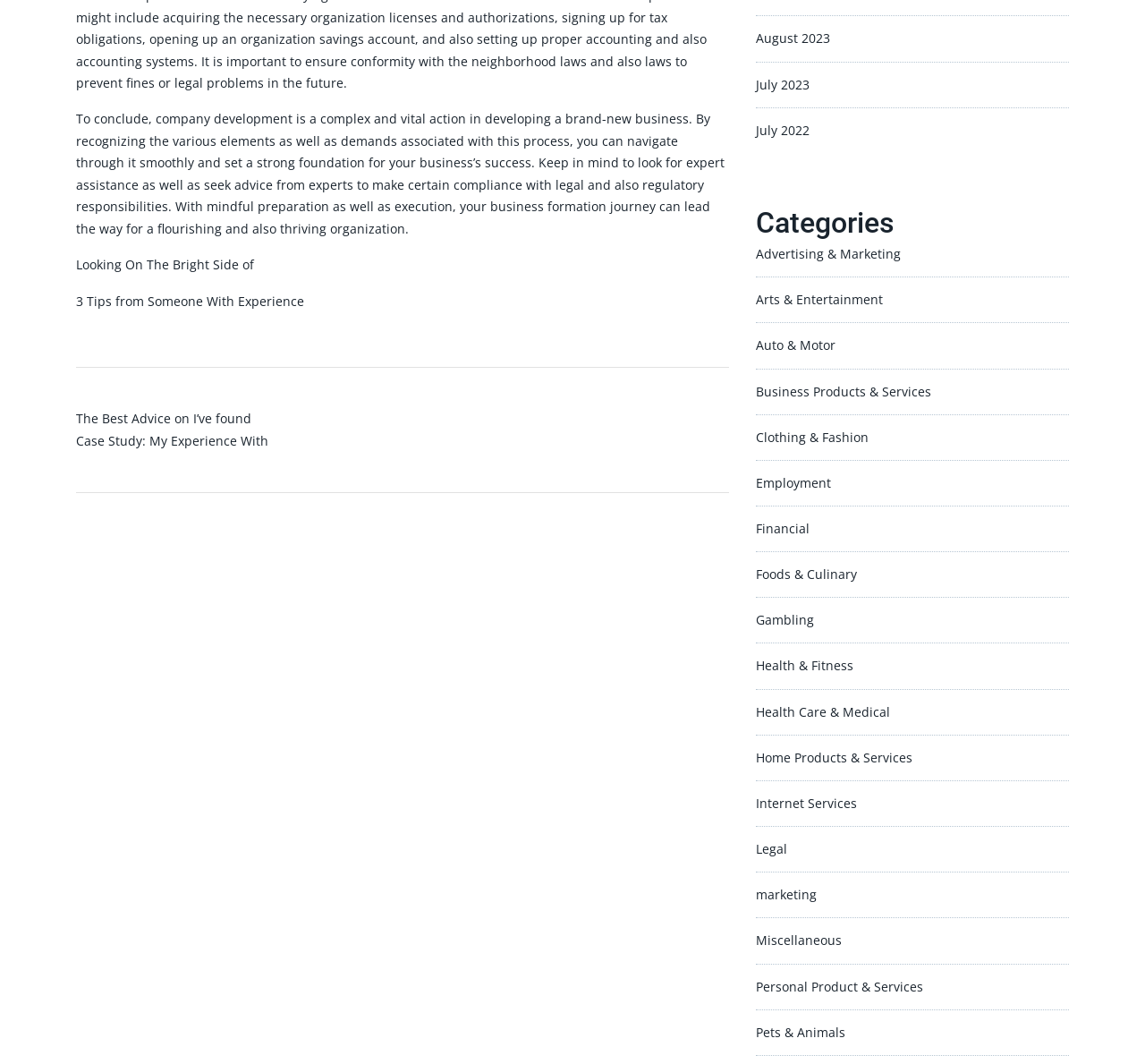Locate the UI element described as follows: "Internet Services". Return the bounding box coordinates as four float numbers between 0 and 1 in the order [left, top, right, bottom].

[0.66, 0.747, 0.748, 0.763]